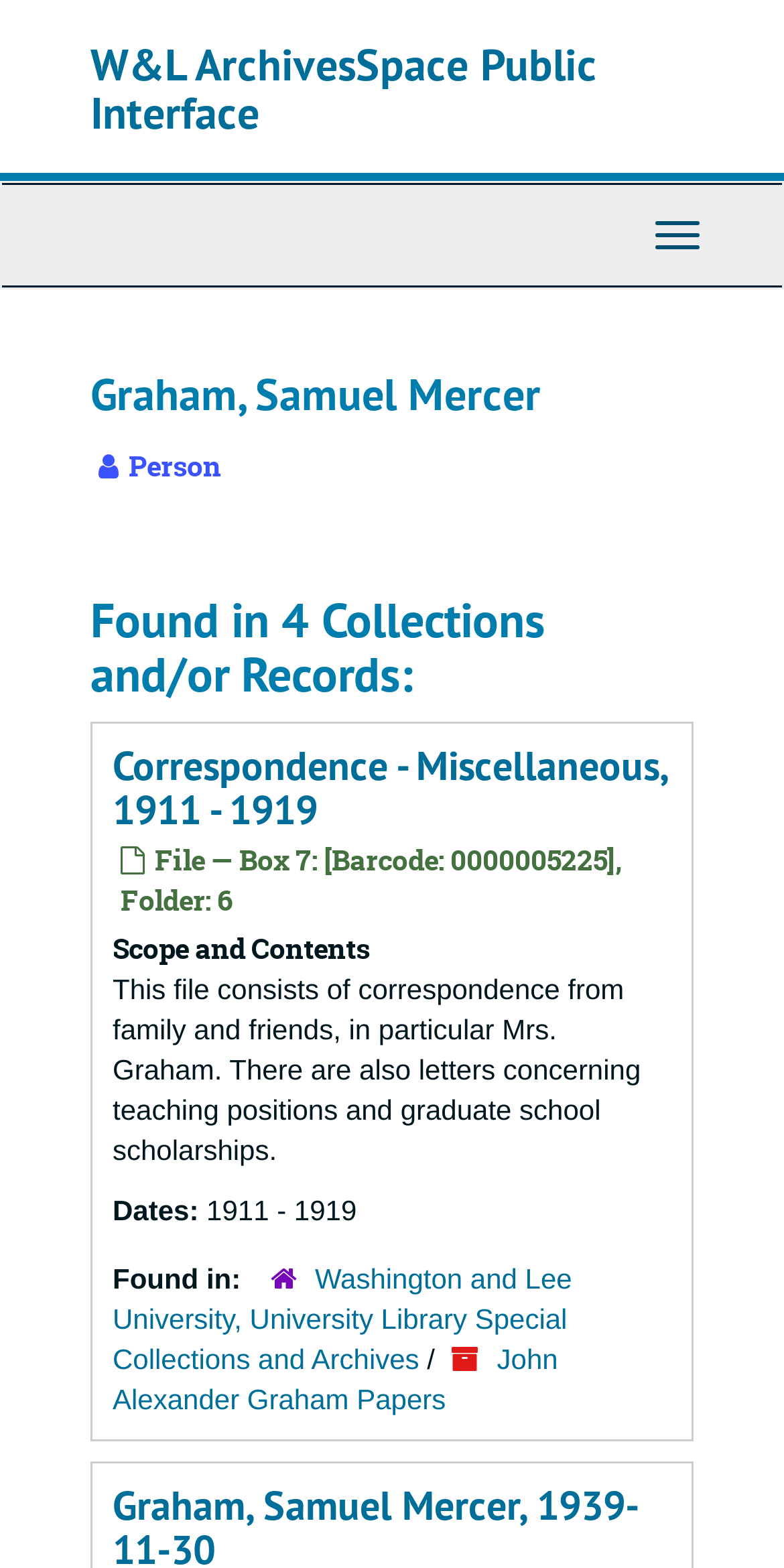Determine the bounding box coordinates of the UI element that matches the following description: "Toggle Navigation". The coordinates should be four float numbers between 0 and 1 in the format [left, top, right, bottom].

[0.808, 0.128, 0.921, 0.172]